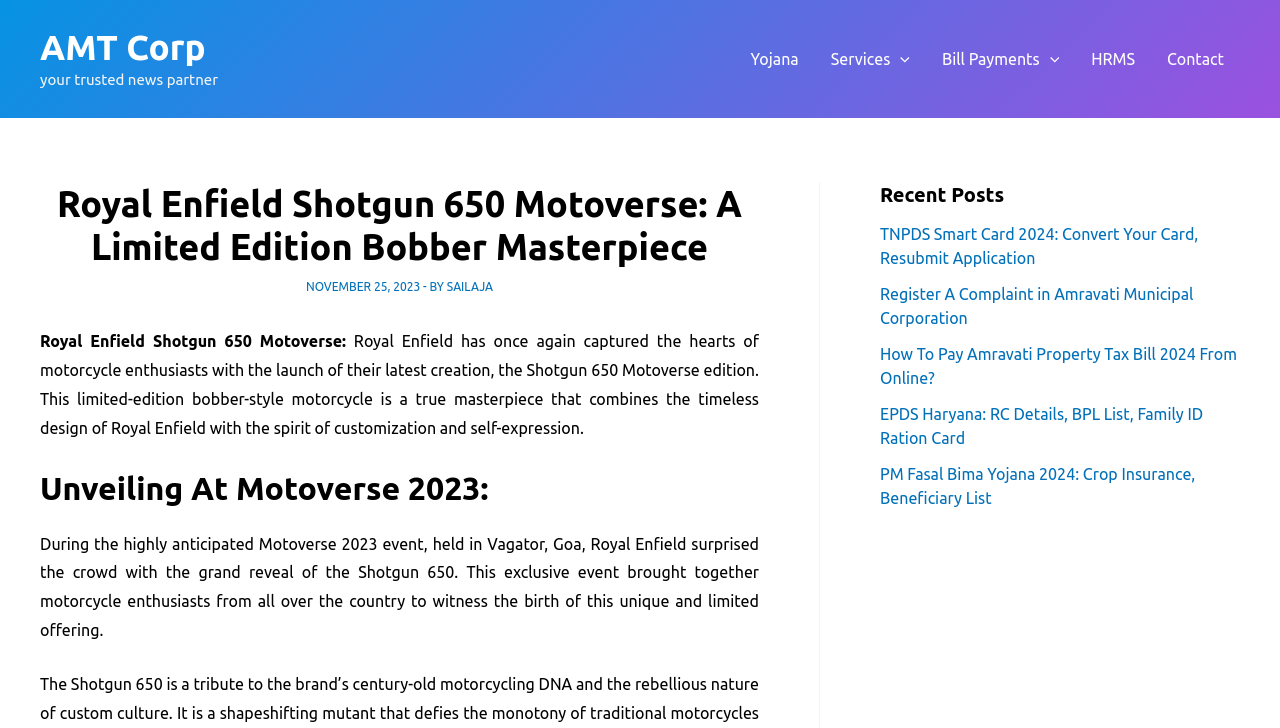Identify the bounding box coordinates of the region that needs to be clicked to carry out this instruction: "Visit 'HRMS'". Provide these coordinates as four float numbers ranging from 0 to 1, i.e., [left, top, right, bottom].

[0.84, 0.019, 0.899, 0.143]